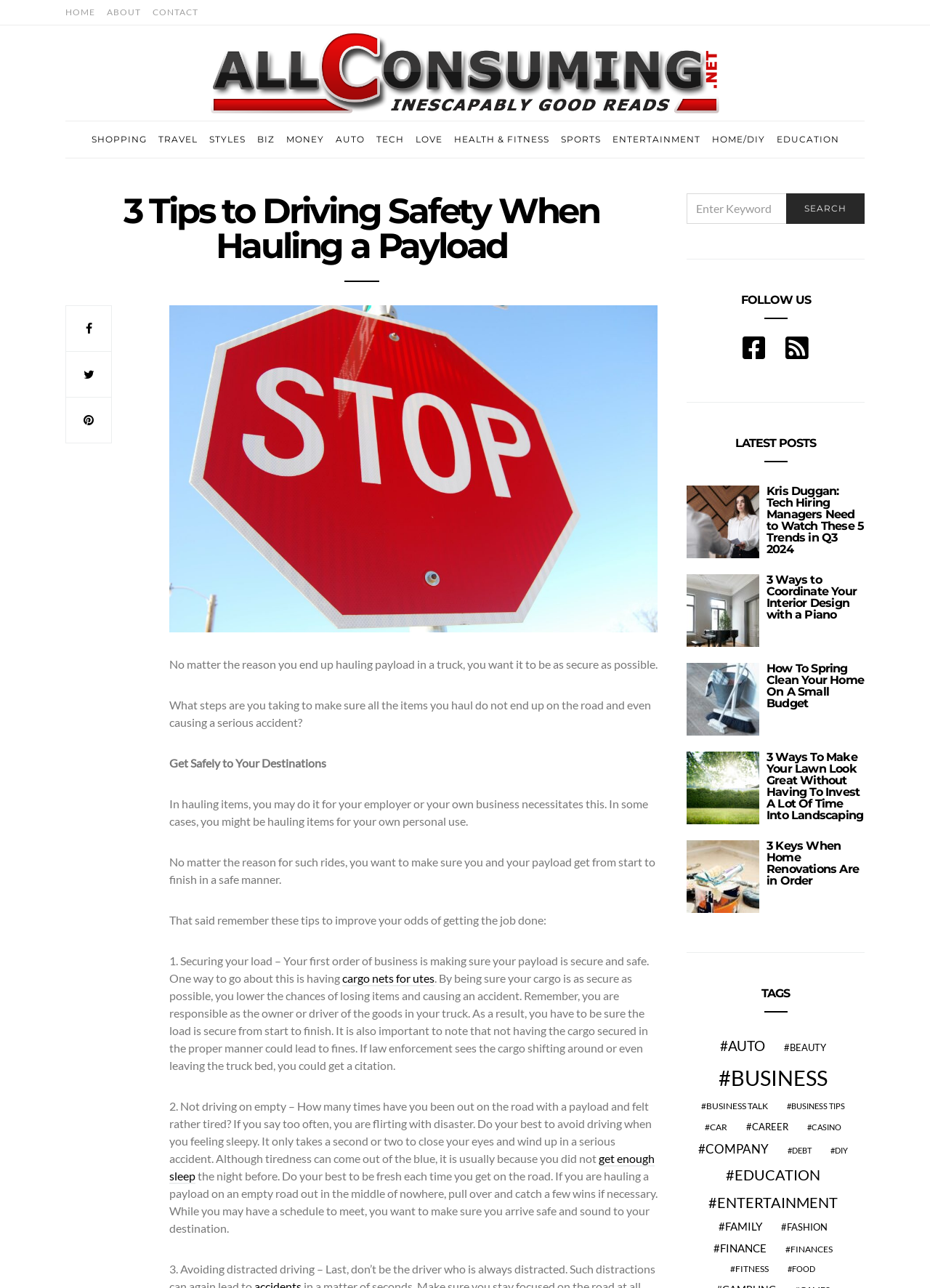Locate the bounding box of the UI element described in the following text: "cargo nets for utes".

[0.368, 0.754, 0.467, 0.766]